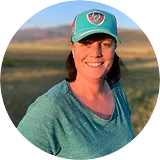Respond with a single word or phrase to the following question:
What is Annette known for at the ranch?

Preparing fleeces and creating yarns